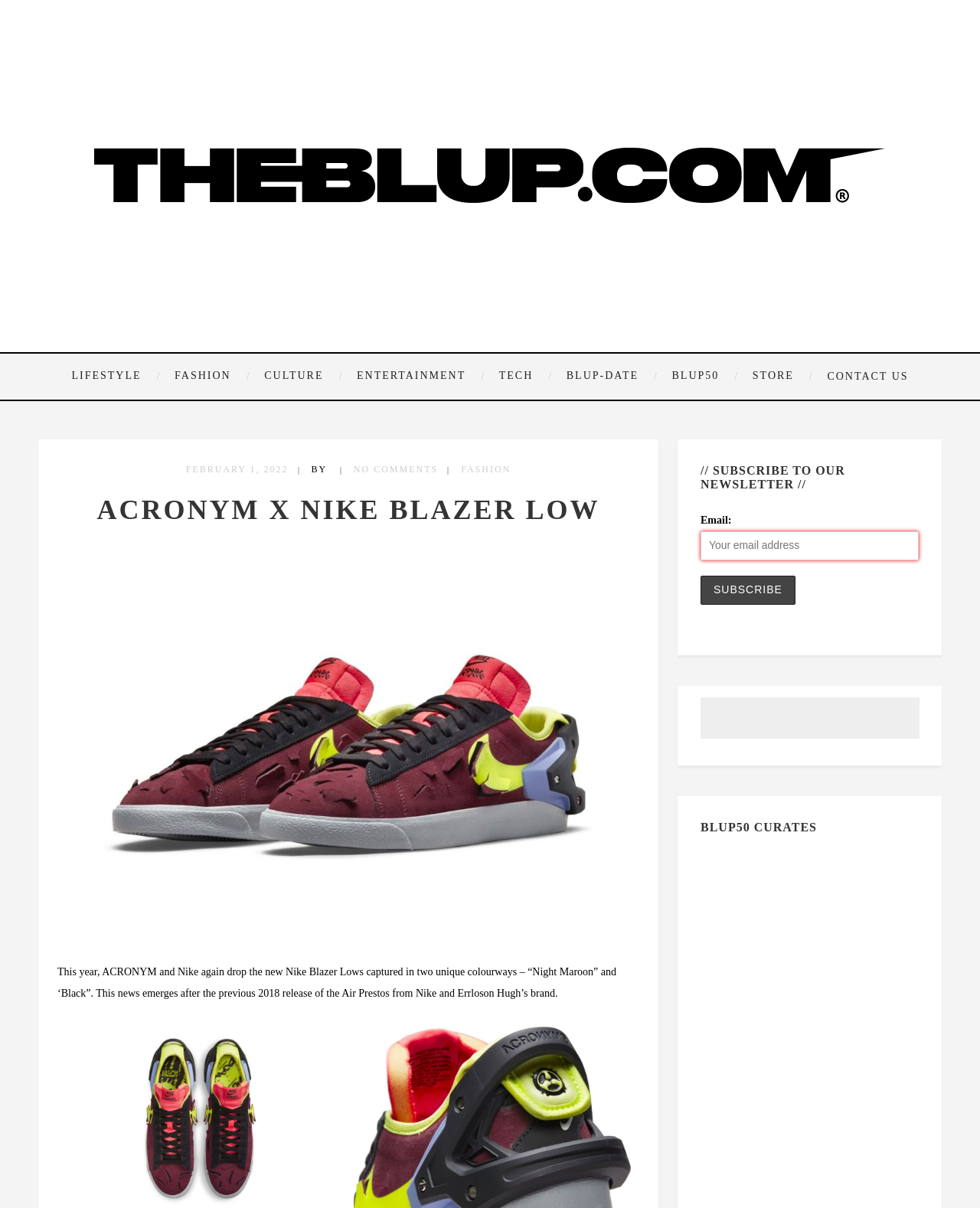Given the description ACRONYM X NIKE BLAZER LOW, predict the bounding box coordinates of the UI element. Ensure the coordinates are in the format (top-left x, top-left y, bottom-right x, bottom-right y) and all values are between 0 and 1.

[0.099, 0.409, 0.612, 0.435]